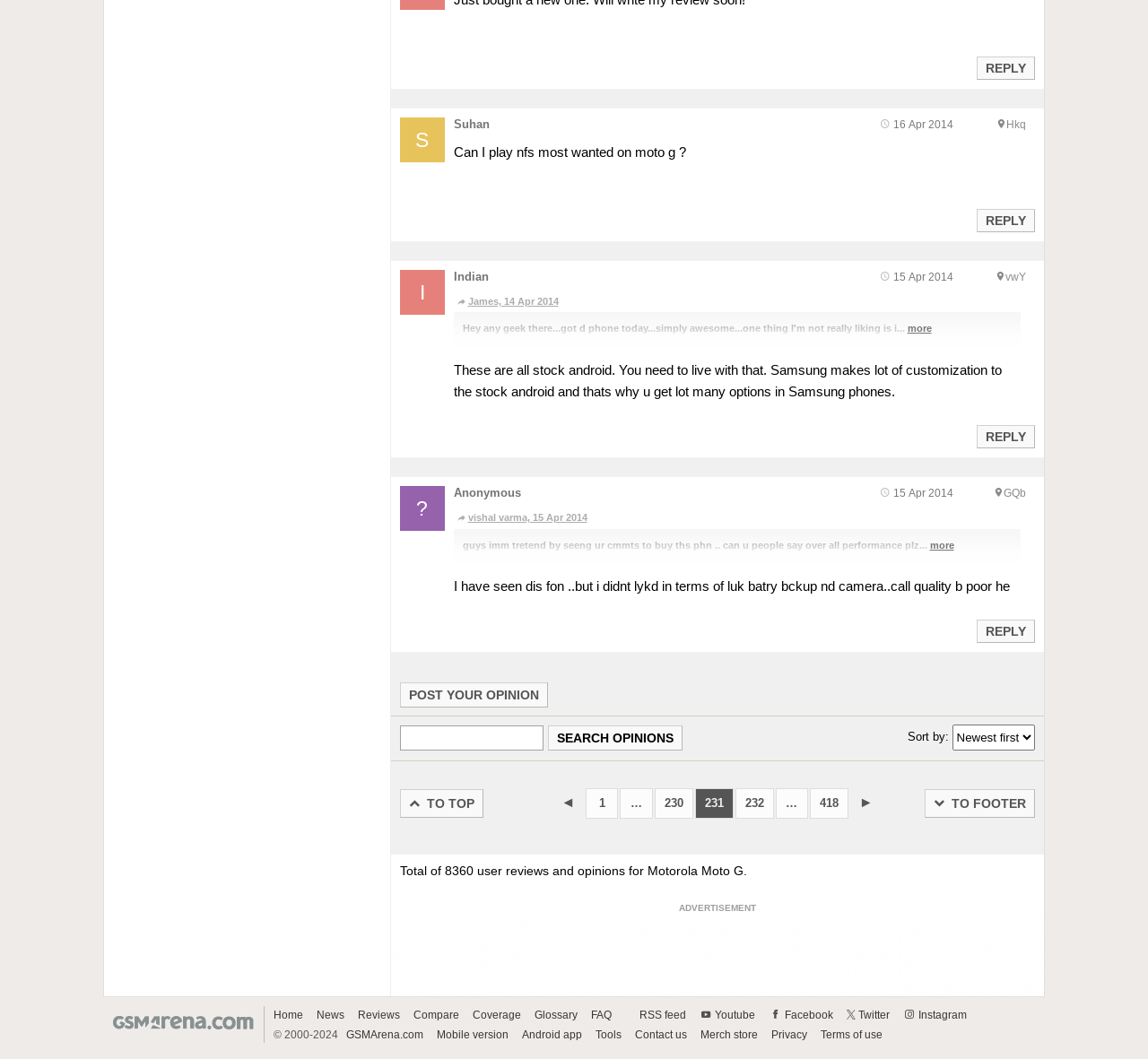How many pages of comments are there?
Provide an in-depth and detailed answer to the question.

I looked at the pagination links at the bottom of the page, which indicate that there are 418 pages of comments. This is inferred from the link '418' at the bottom of the page.